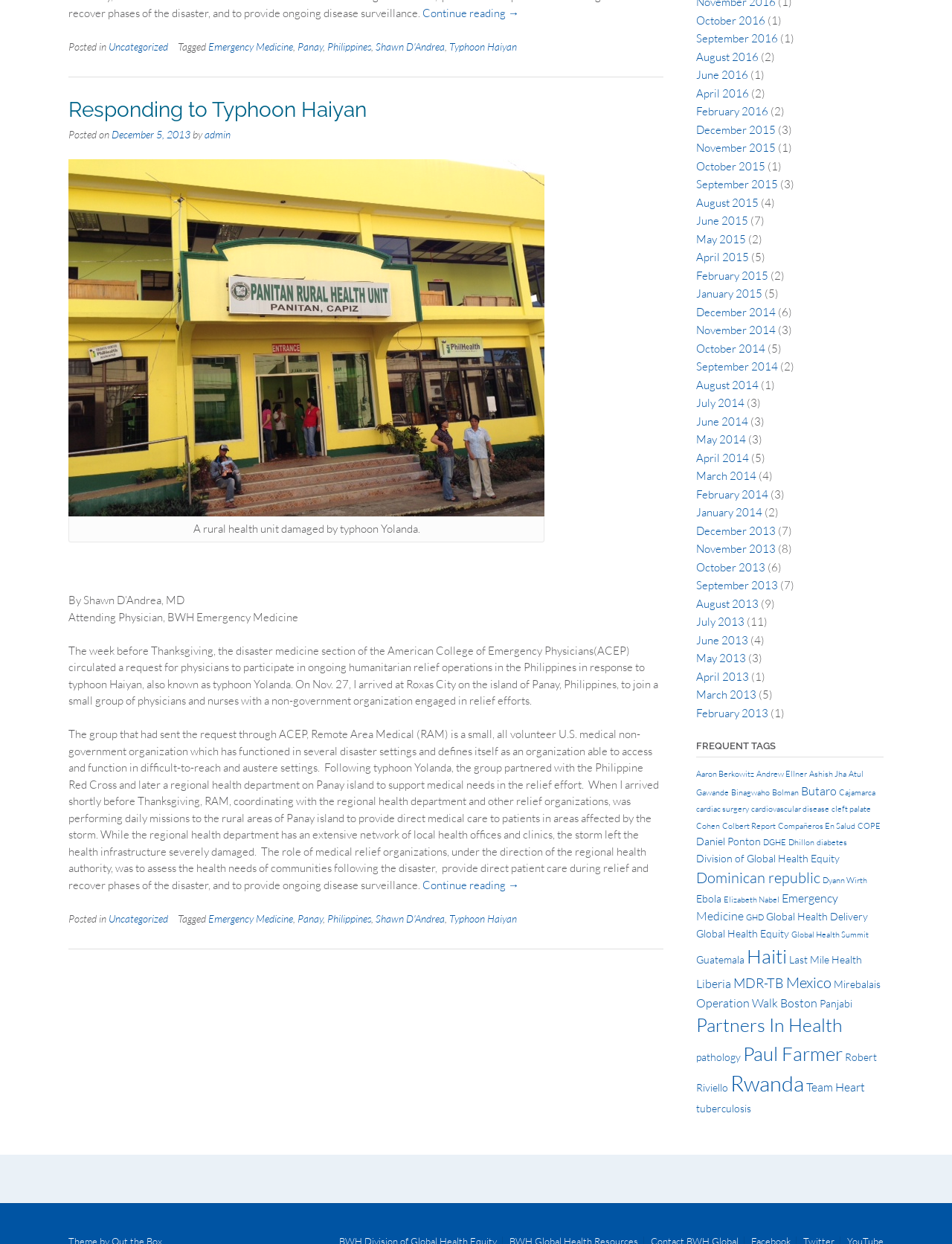Find and provide the bounding box coordinates for the UI element described with: "August 2015".

[0.731, 0.157, 0.797, 0.168]